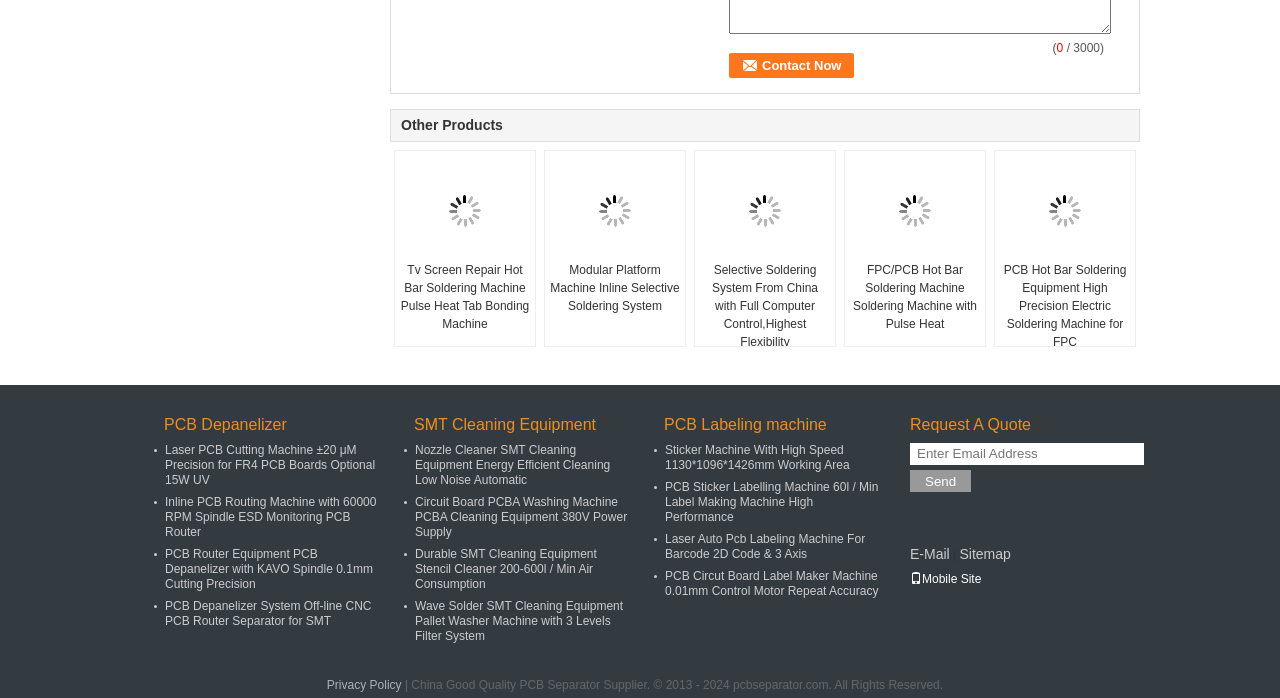Please give a succinct answer to the question in one word or phrase:
What is the company's website mentioned at the bottom of the webpage?

pcbseparator.com